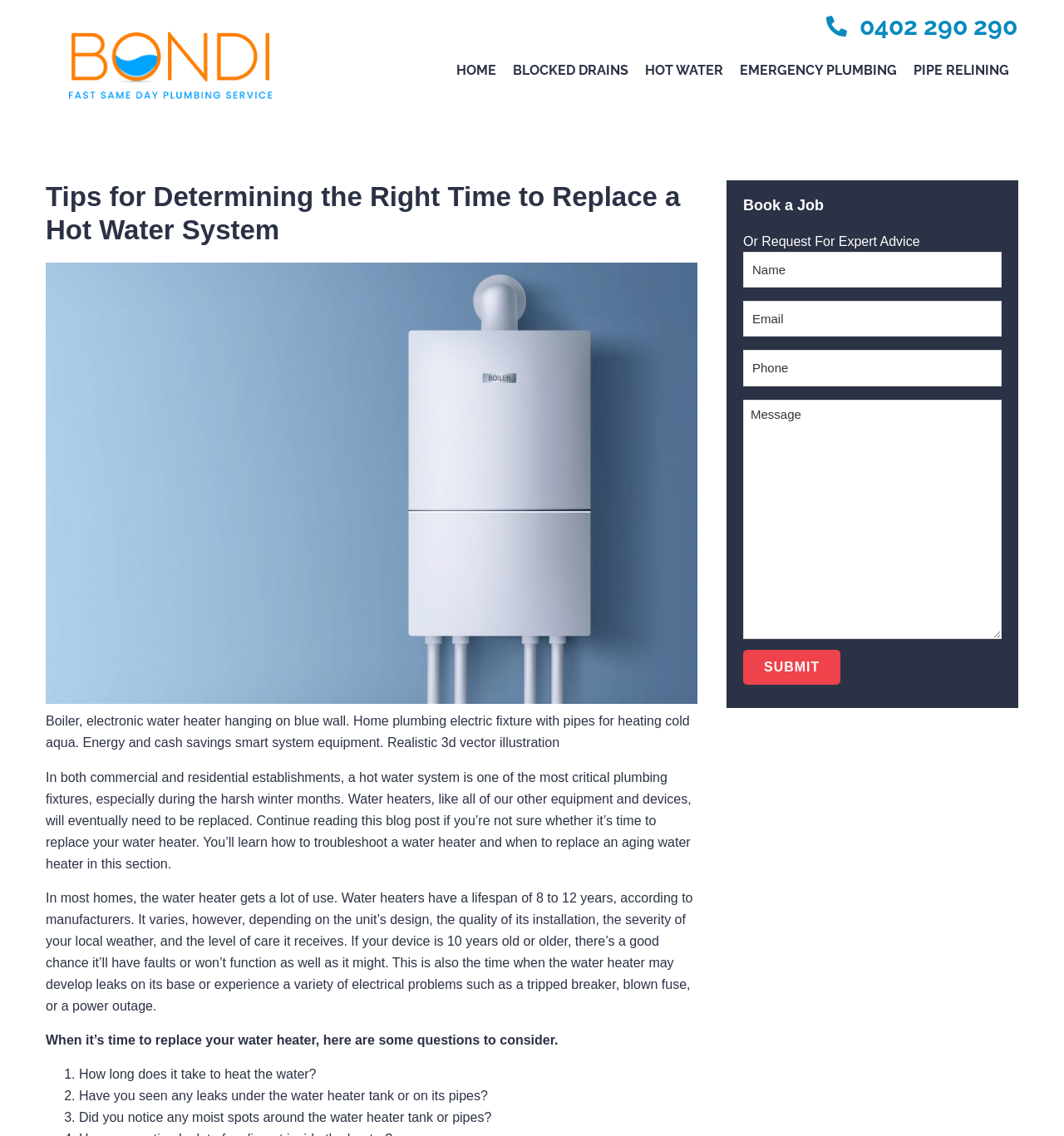Generate a thorough explanation of the webpage's elements.

The webpage is about Plumber Bondi, a plumbing service provider that offers expert advice on hot water systems. At the top left corner, there is a logo of Plumber Bondi, which is an image with a link. On the top right corner, there is a phone number "0402 290 290" with a link. Below the logo, there is a navigation menu with links to different pages, including "HOME", "BLOCKED DRAINS", "HOT WATER", "EMERGENCY PLUMBING", and "PIPE RELINING".

The main content of the webpage is an article about hot water systems, with a heading "Tips for Determining the Right Time to Replace a Hot Water System". The article starts with a figure of a water heater, accompanied by a descriptive text. The article then explains the importance of hot water systems in commercial and residential establishments, and how they eventually need to be replaced. It provides guidance on how to troubleshoot a water heater and when to replace an aging water heater.

The article is divided into sections, with headings and paragraphs of text. There is a list of questions to consider when deciding whether to replace a water heater, including how long it takes to heat the water, whether there are any leaks, and whether there are any moist spots around the water heater tank or pipes.

On the right side of the webpage, there is a sidebar with a heading "Book a Job" and a form to request expert advice. The form has several text boxes to input information, and a "Submit" button at the bottom.